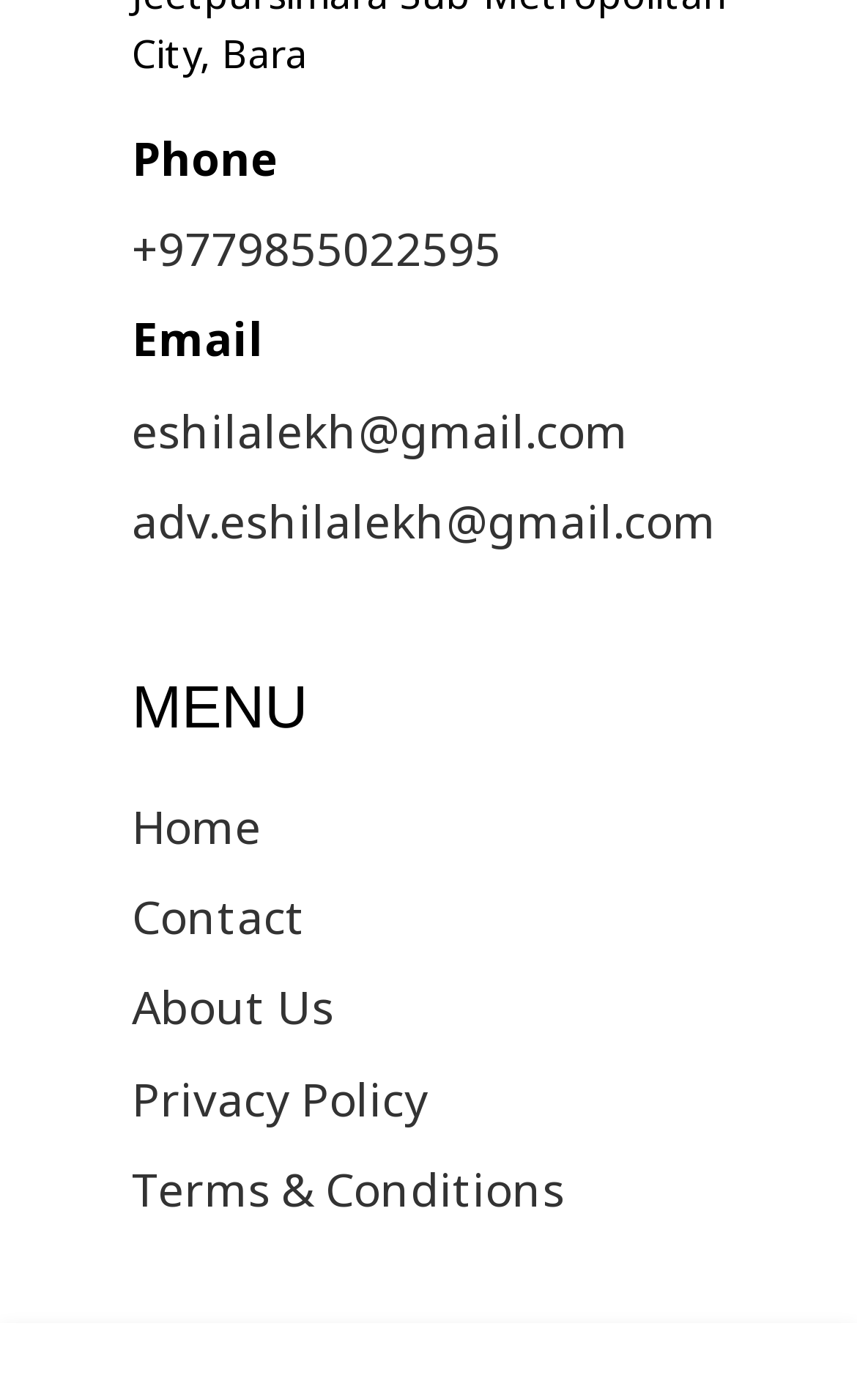How many links are there in the MENU?
Provide a well-explained and detailed answer to the question.

I counted the number of link elements under the 'MENU' heading, which are 'Home', 'Contact', 'About Us', 'Privacy Policy', and 'Terms & Conditions', and found that there are 5 links in total.